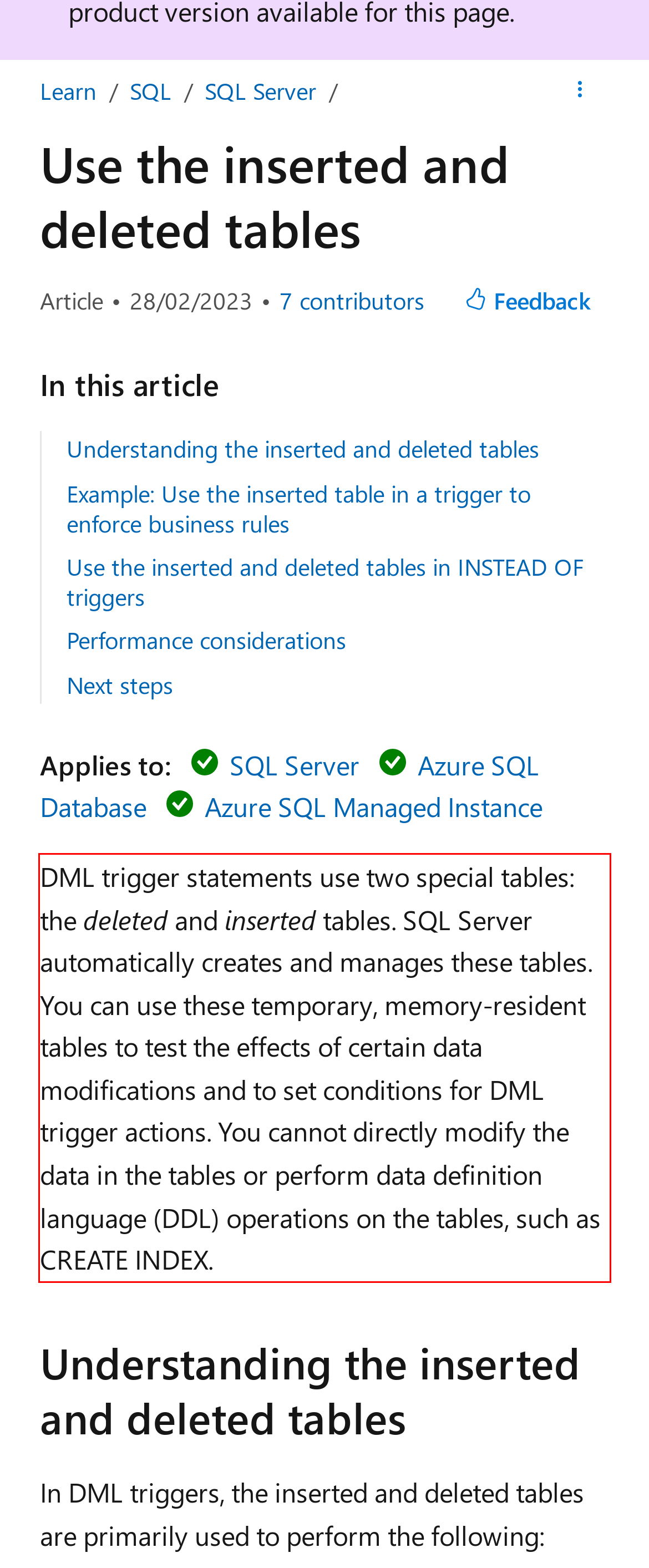You have a screenshot of a webpage with a red bounding box. Use OCR to generate the text contained within this red rectangle.

DML trigger statements use two special tables: the deleted and inserted tables. SQL Server automatically creates and manages these tables. You can use these temporary, memory-resident tables to test the effects of certain data modifications and to set conditions for DML trigger actions. You cannot directly modify the data in the tables or perform data definition language (DDL) operations on the tables, such as CREATE INDEX.